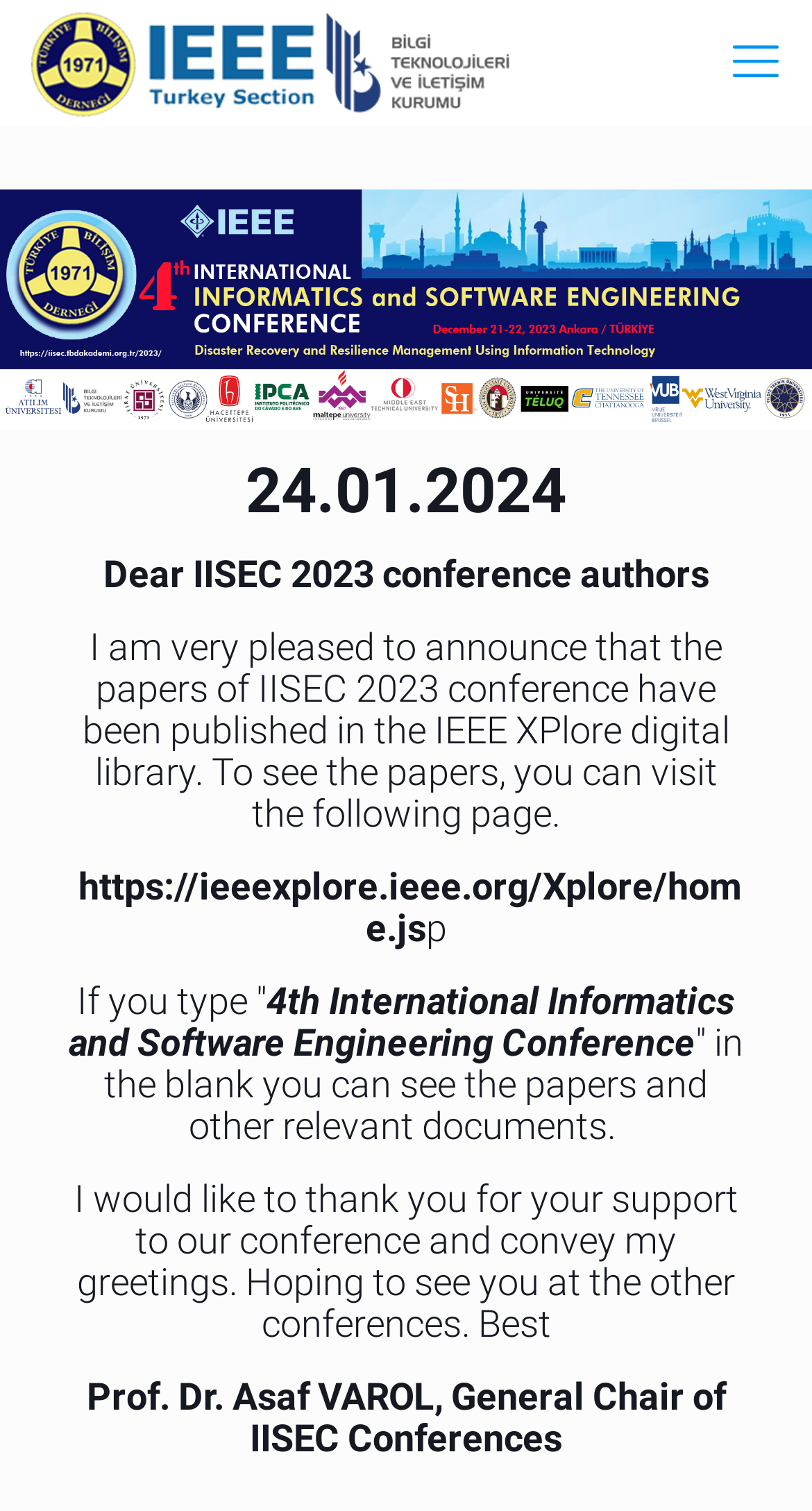What is the date mentioned in the webpage?
Based on the visual content, answer with a single word or a brief phrase.

24.01.2024